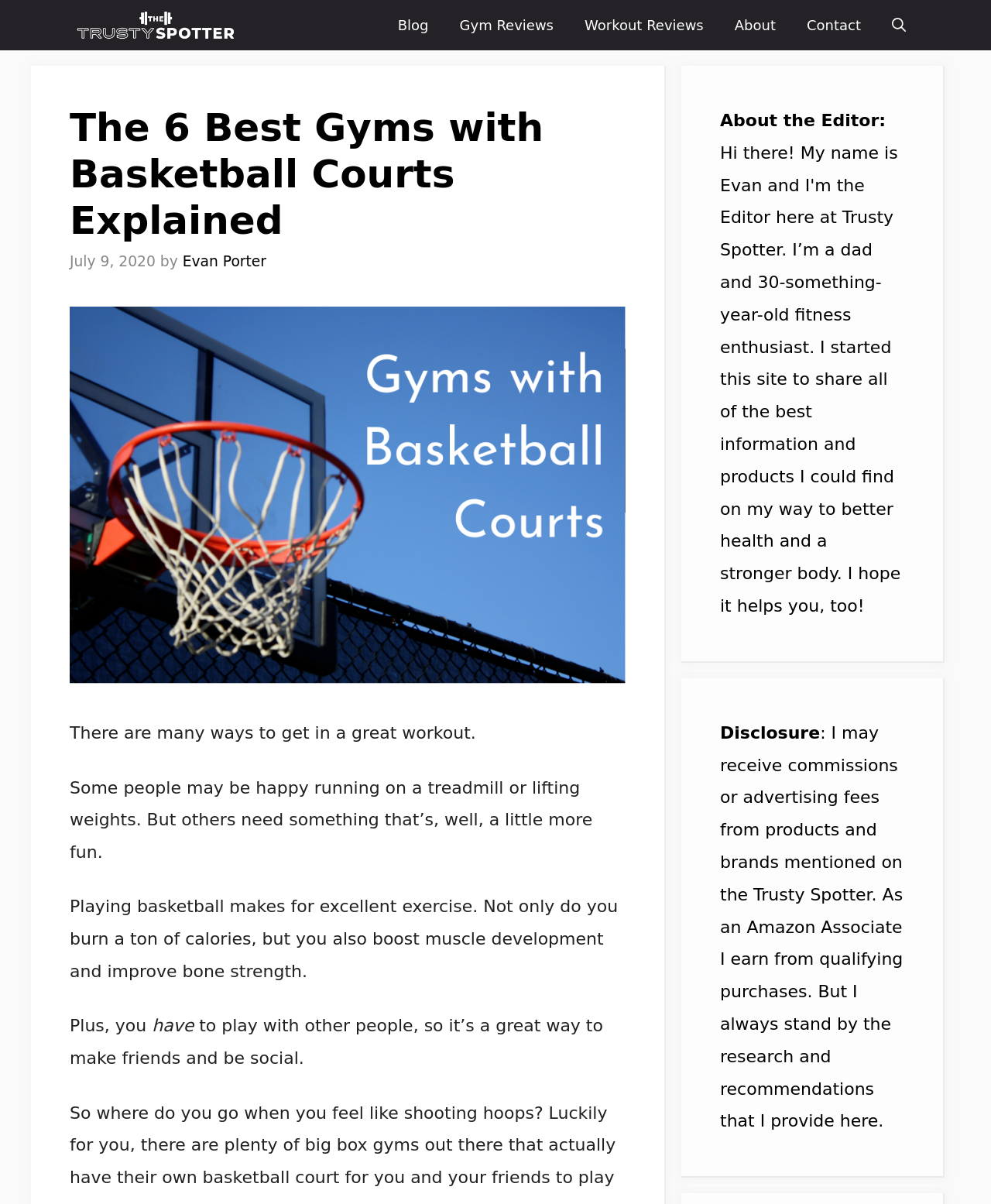What is the benefit of playing basketball?
Using the image, respond with a single word or phrase.

Burn calories, boost muscle development, and improve bone strength